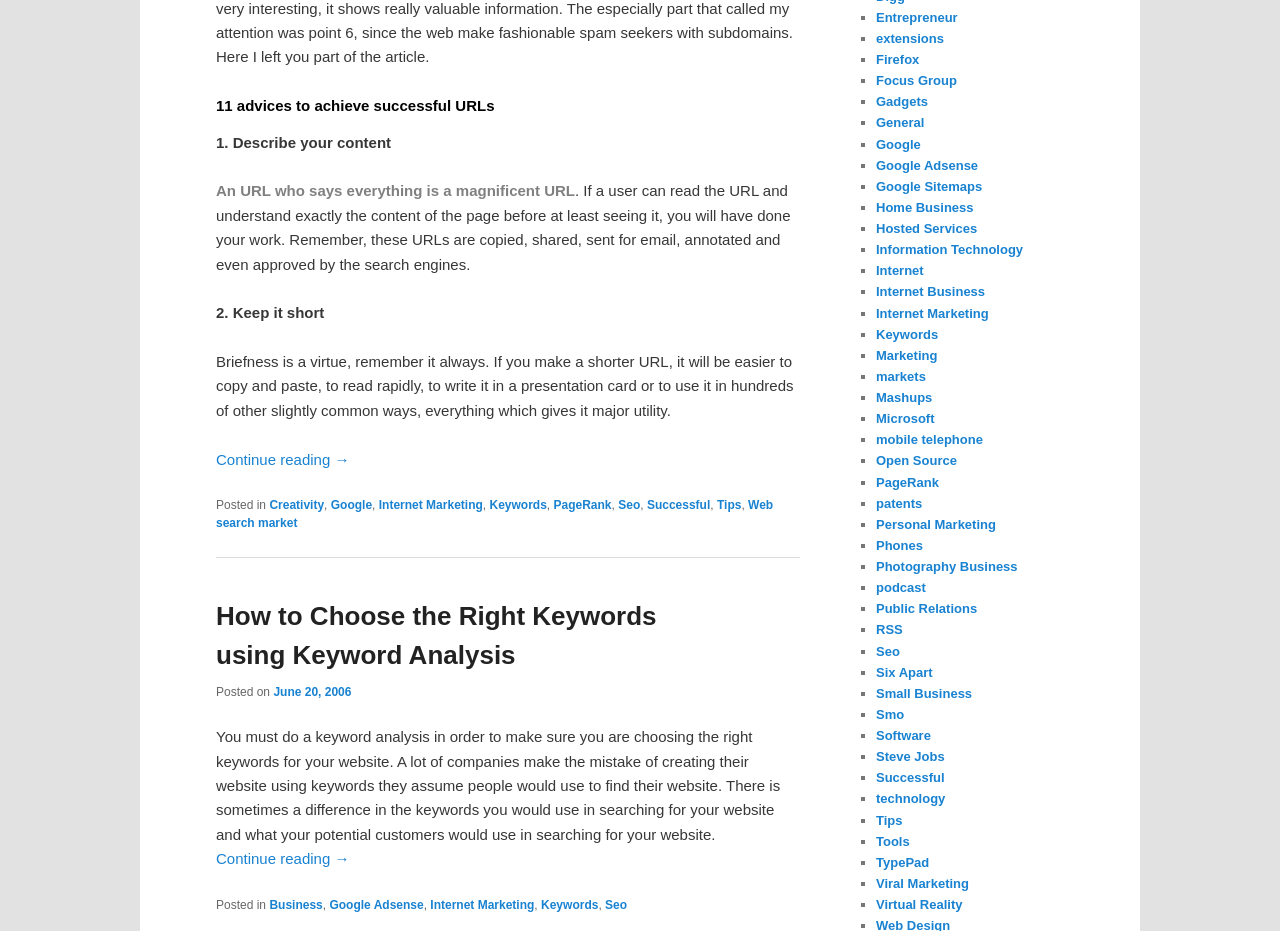Please specify the bounding box coordinates of the clickable section necessary to execute the following command: "Explore the link about Google".

[0.21, 0.535, 0.253, 0.55]